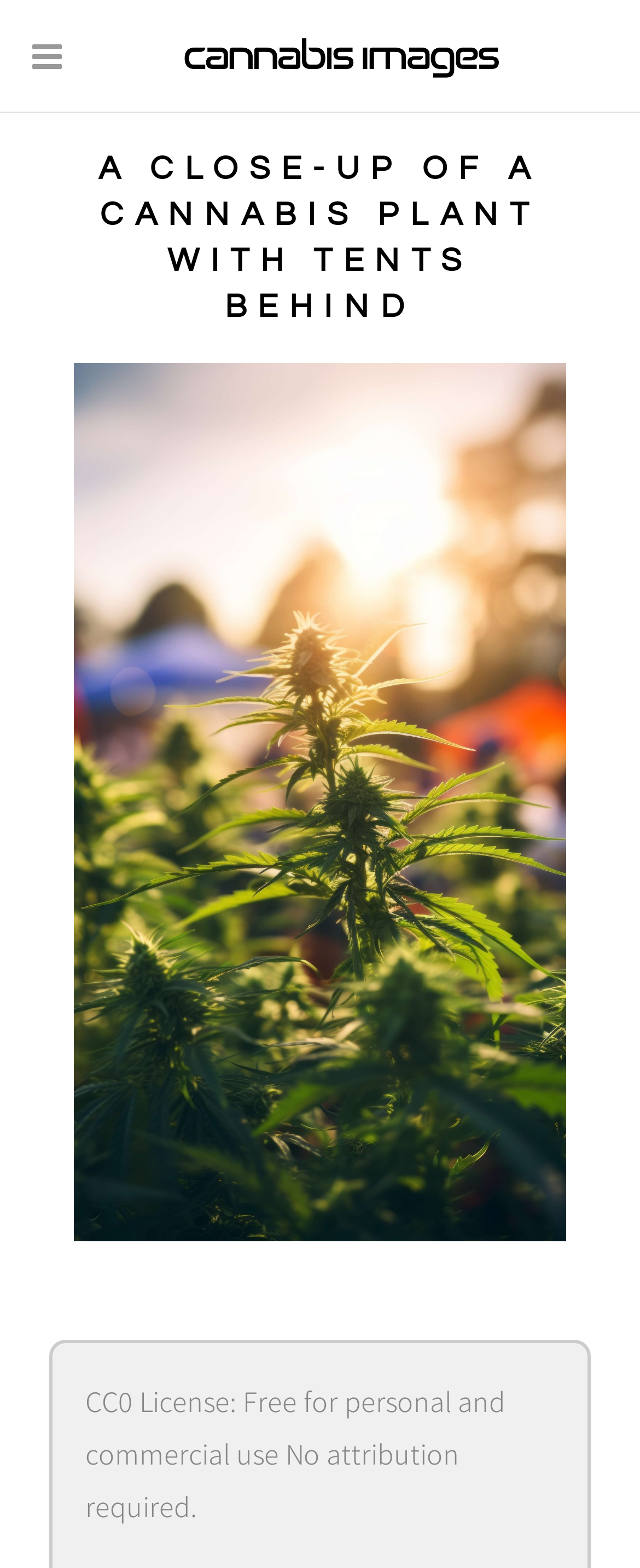Give a full account of the webpage's elements and their arrangement.

The webpage features a prominent image of a close-up view of a cannabis plant, which is the main focus, taking up most of the screen. The image is positioned in the center of the page, with its top edge aligned with the top quarter of the screen. 

At the top left corner, there is a small link with no descriptive text. Next to it, on the top right side, is a mobile logo, which is an image with a caption "Mobile Logo". This logo is quite large, spanning almost the entire top section of the page.

Below the mobile logo, there is a heading that reads "A CLOSE-UP OF A CANNABIS PLANT WITH TENTS BEHIND", which is centered on the page. This heading is positioned above the main image of the cannabis plant.

At the very bottom of the page, there is a paragraph of text that describes the CC0 License, stating that the image is free for personal and commercial use with no attribution required. This text is positioned near the bottom edge of the screen, aligned with the right side of the page.